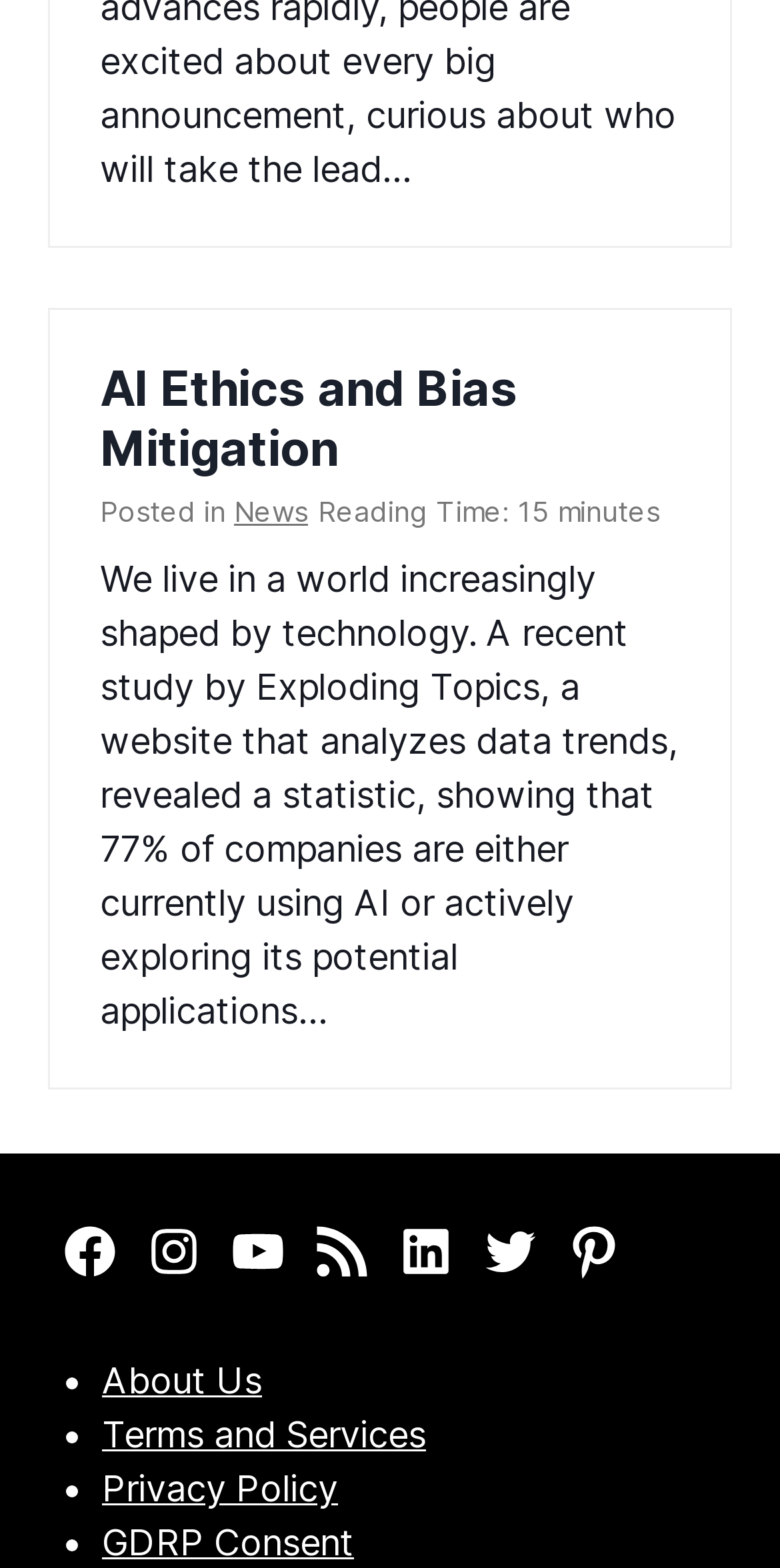What social media platforms are available?
Provide a detailed and extensive answer to the question.

The social media platforms can be found in the links at the bottom of the page, which include 'Facebook', 'Instagram', 'YouTube', 'LinkedIn', 'Twitter', and 'Pinterest'.